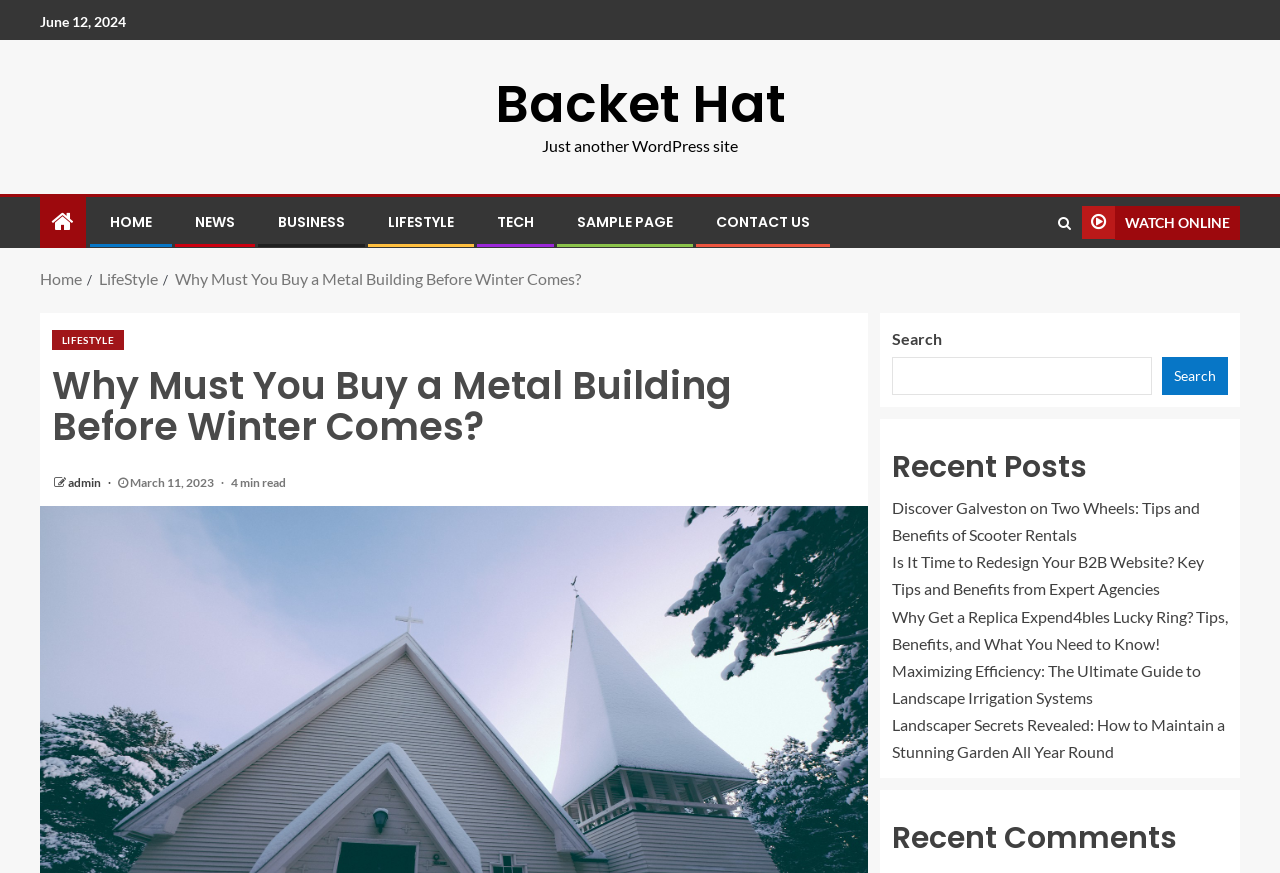Answer the question in one word or a short phrase:
What is the category of the current article?

LIFESTYLE